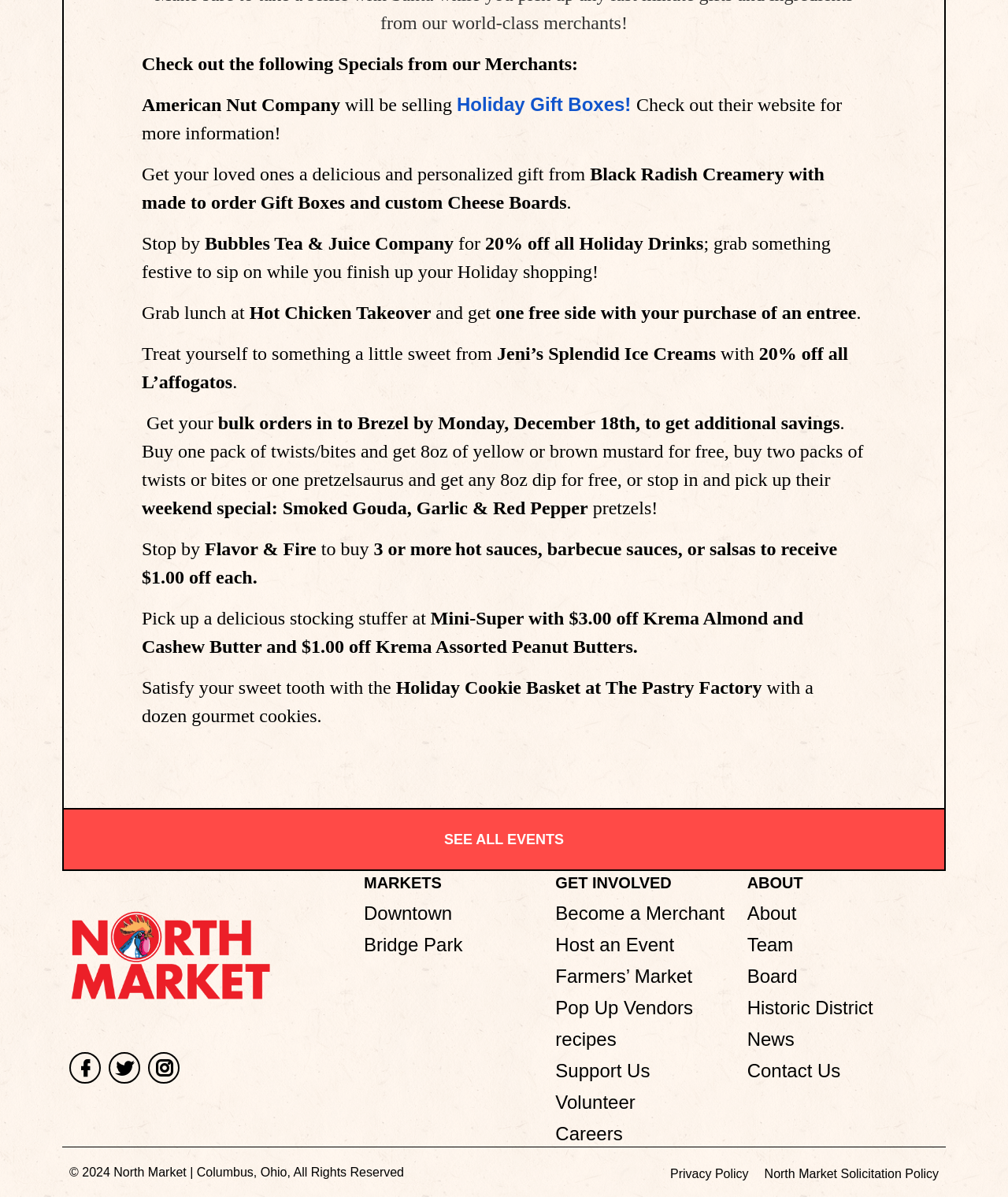Determine the bounding box coordinates in the format (top-left x, top-left y, bottom-right x, bottom-right y). Ensure all values are floating point numbers between 0 and 1. Identify the bounding box of the UI element described by: Pop Up Vendors

[0.551, 0.833, 0.688, 0.851]